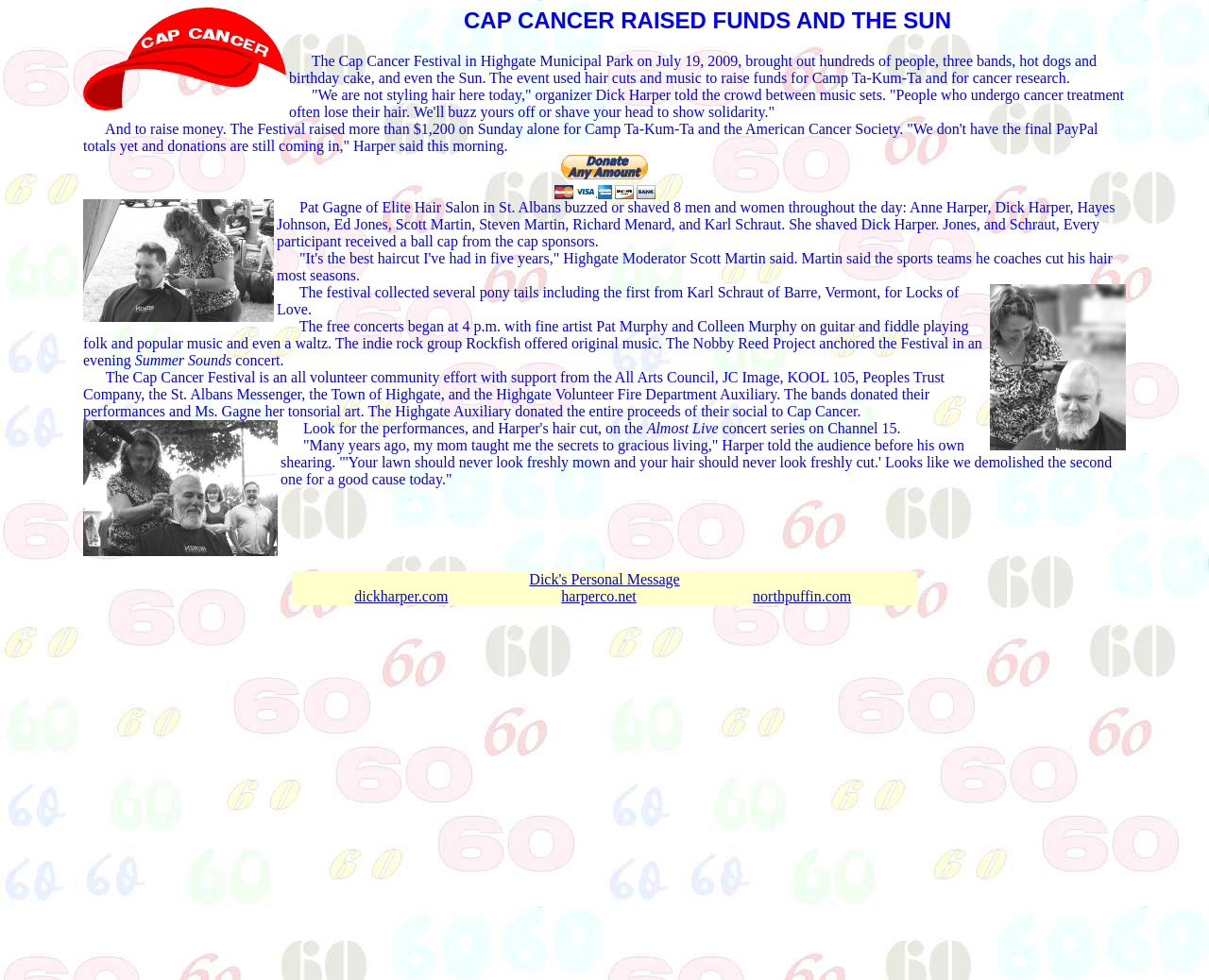What is the name of the hair salon where Pat Gagne works? Based on the screenshot, please respond with a single word or phrase.

Elite Hair Salon